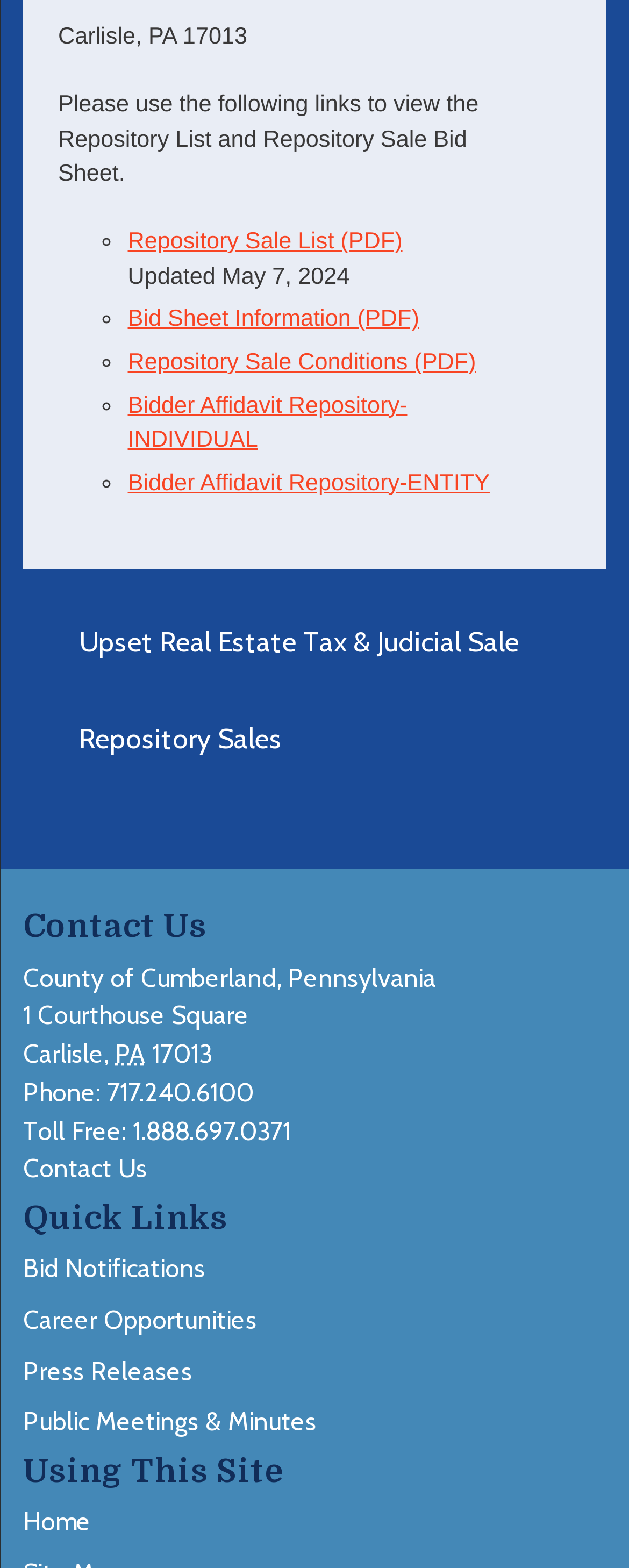What is the phone number of the County of Cumberland?
Please provide a full and detailed response to the question.

The phone number can be found in the 'Contact Us' section, where it is listed as 'Phone: 717.240.6100'. This is likely the main phone number for the County of Cumberland.